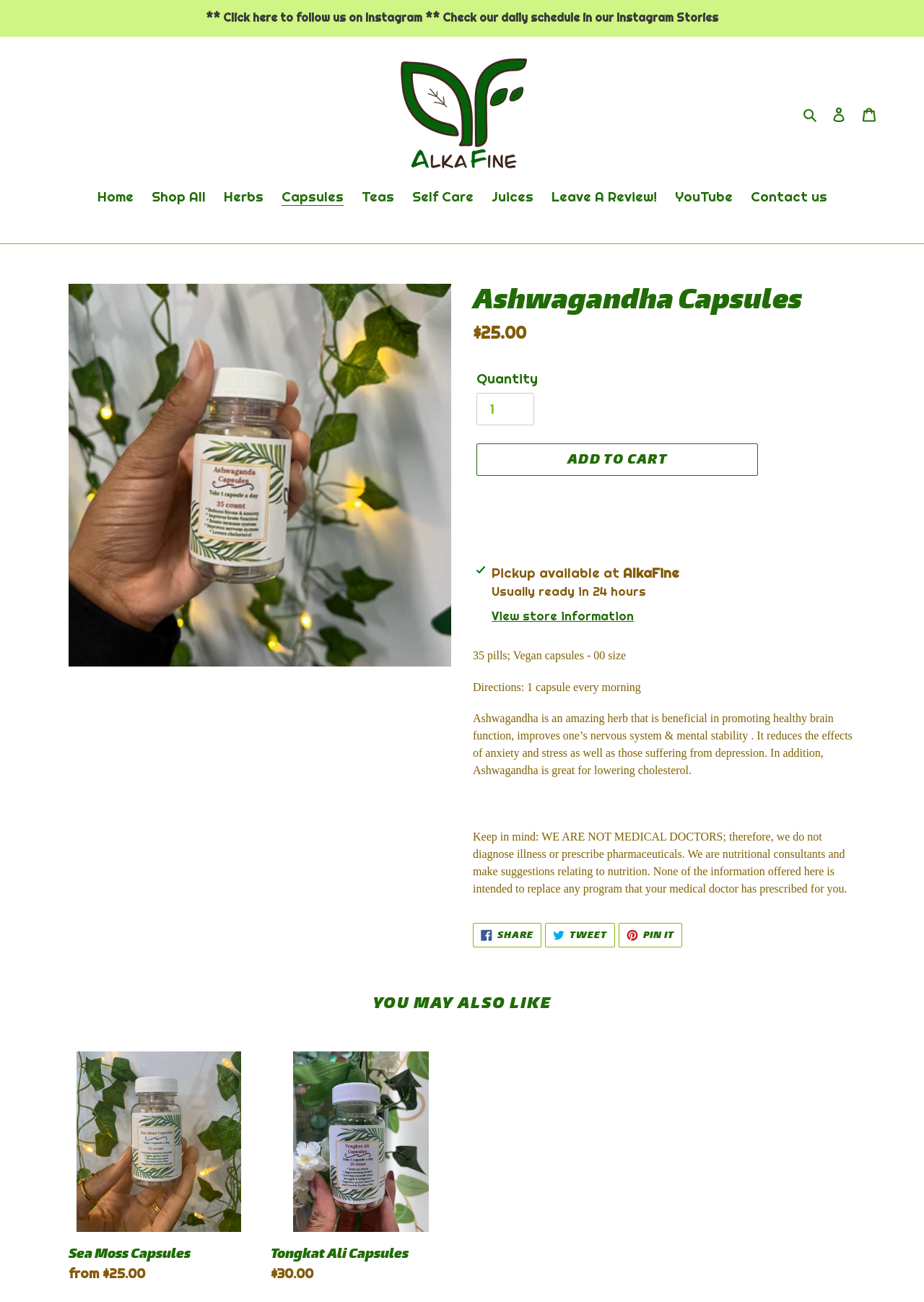Identify the bounding box coordinates of the element to click to follow this instruction: 'Click Home'. Ensure the coordinates are four float values between 0 and 1, provided as [left, top, right, bottom].

None